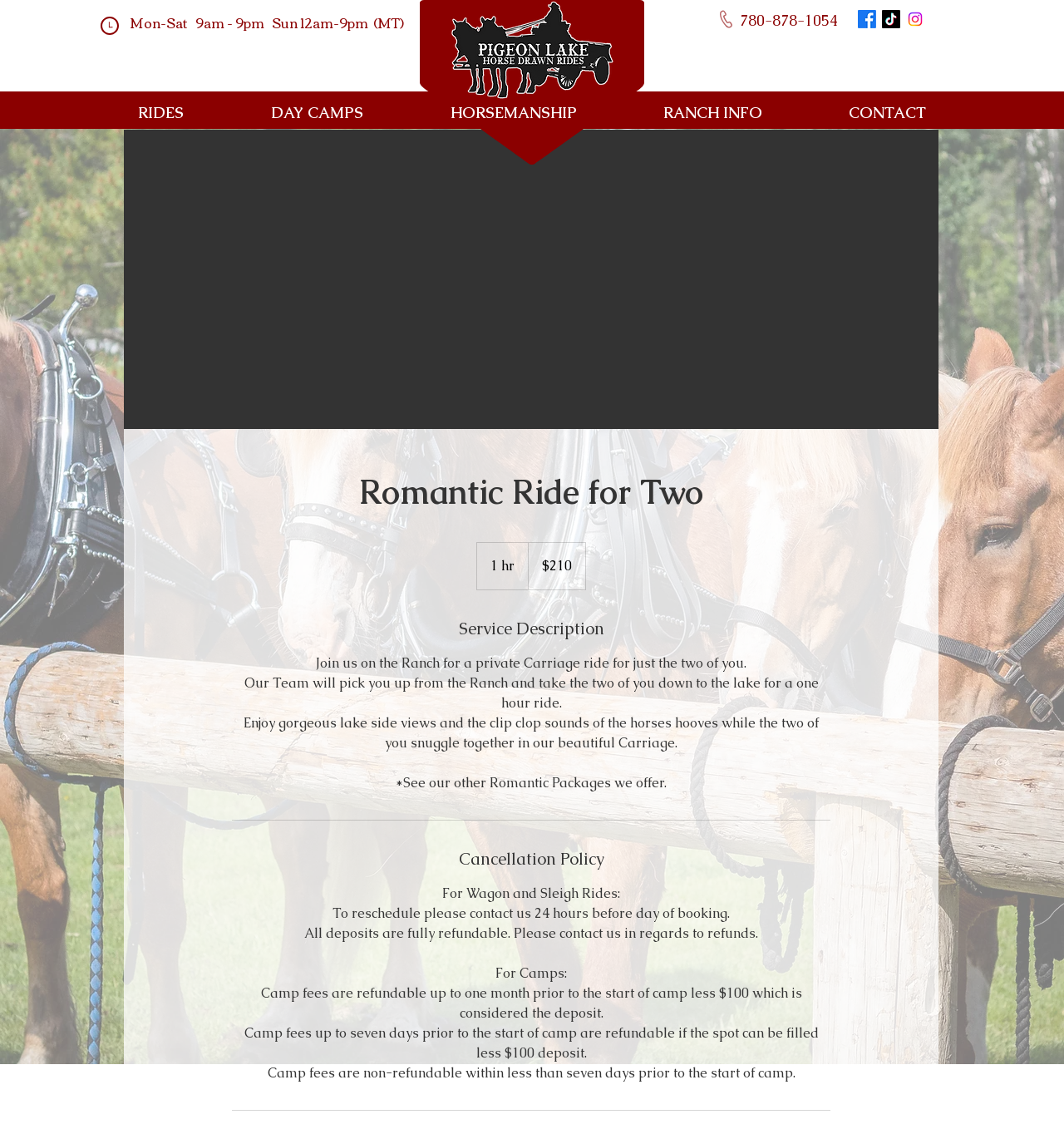Identify the bounding box for the UI element specified in this description: "HORSEMANSHIP". The coordinates must be four float numbers between 0 and 1, formatted as [left, top, right, bottom].

[0.382, 0.081, 0.583, 0.119]